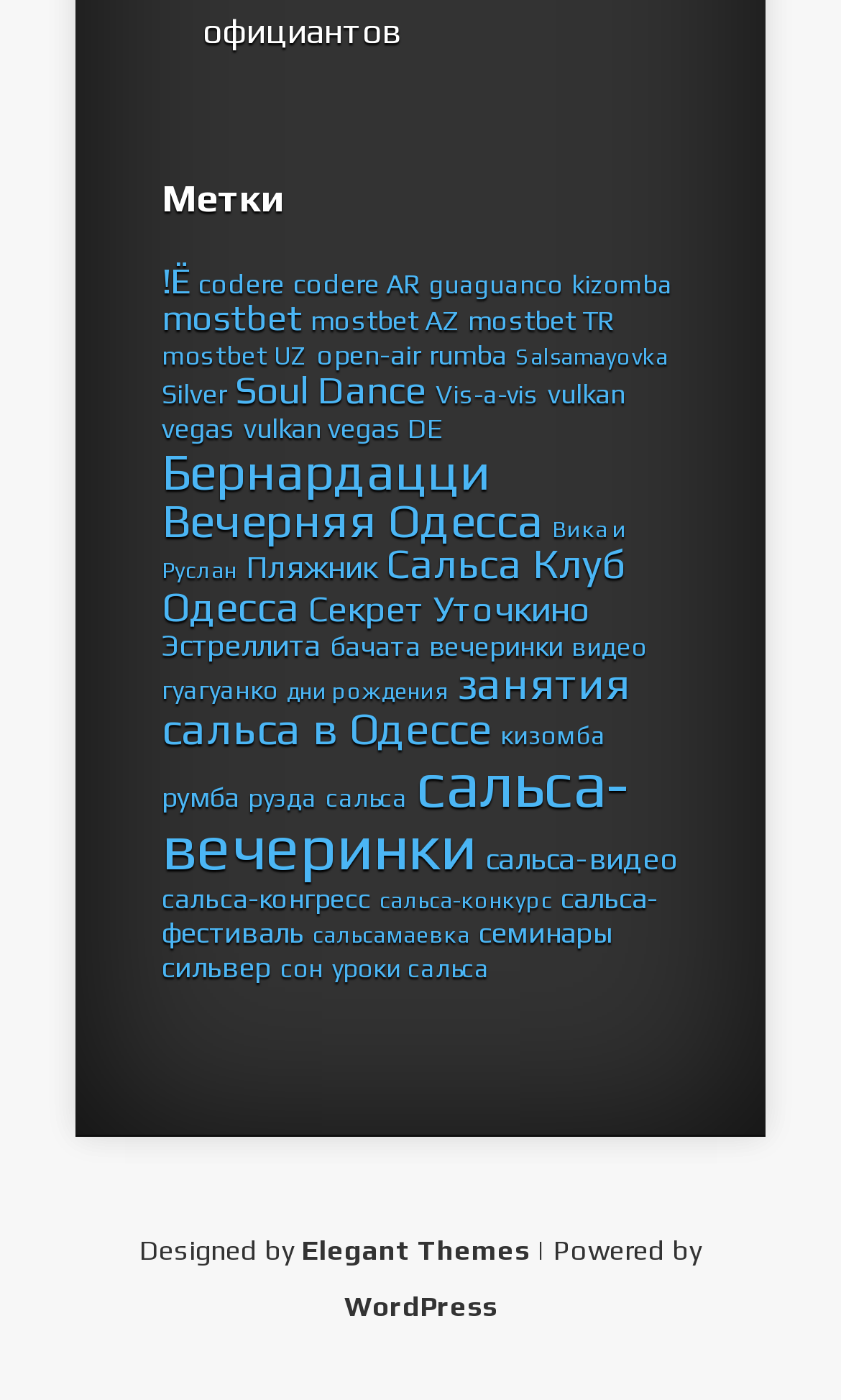What is the platform that powers this webpage?
Using the image, answer in one word or phrase.

WordPress